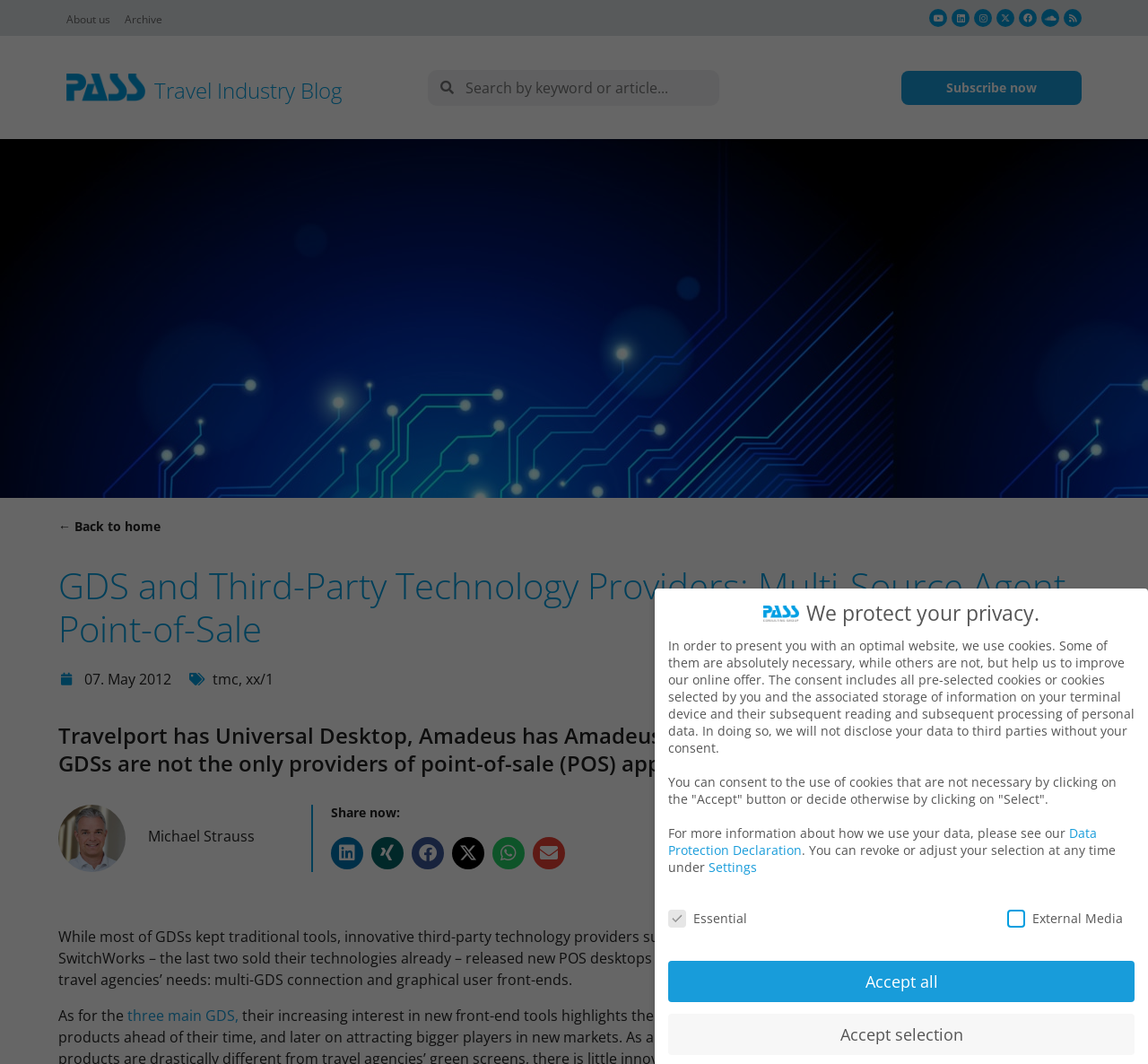Can you find the bounding box coordinates for the element to click on to achieve the instruction: "Search for something"?

[0.395, 0.065, 0.627, 0.099]